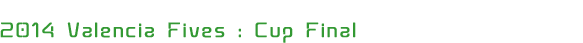What is the significance of the match?
Craft a detailed and extensive response to the question.

The title '2014 Valencia Fives: Cup Final' implies that the match is the final match of the competition, which is likely to feature competitive teams vying for honors in this specific league or tournament.